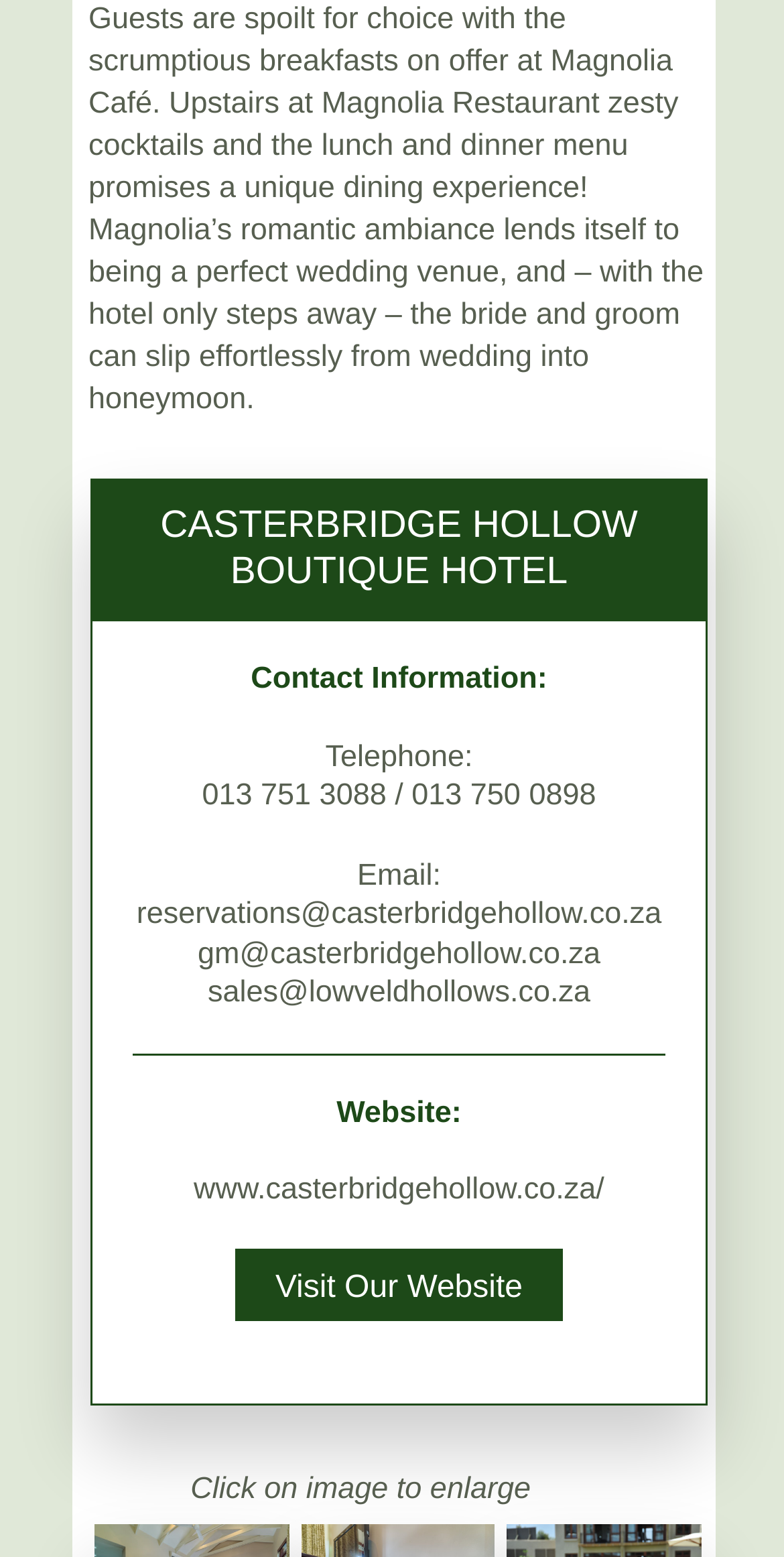What is the website of the hotel?
From the screenshot, provide a brief answer in one word or phrase.

www.casterbridgehollow.co.za/